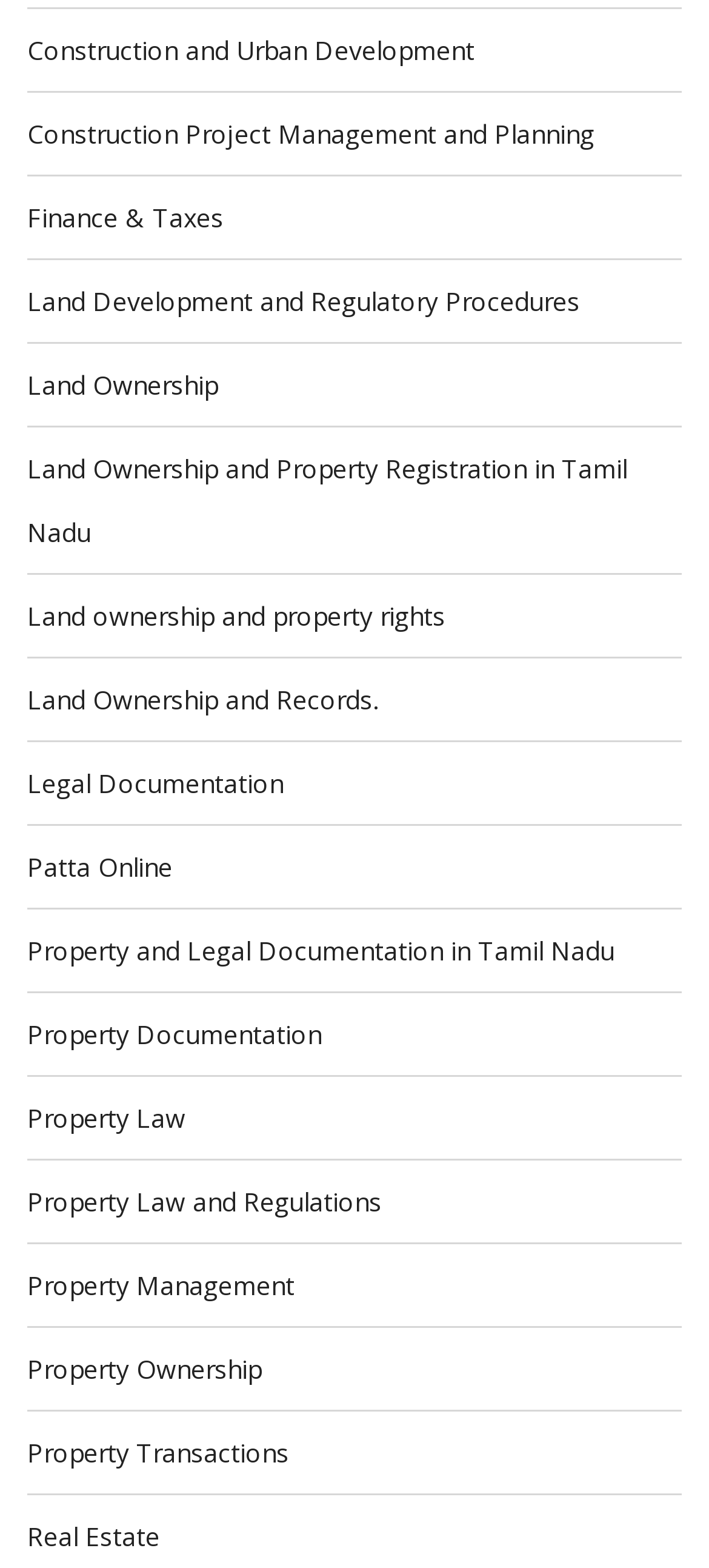Provide a single word or phrase answer to the question: 
What is the first link on the webpage?

Construction and Urban Development